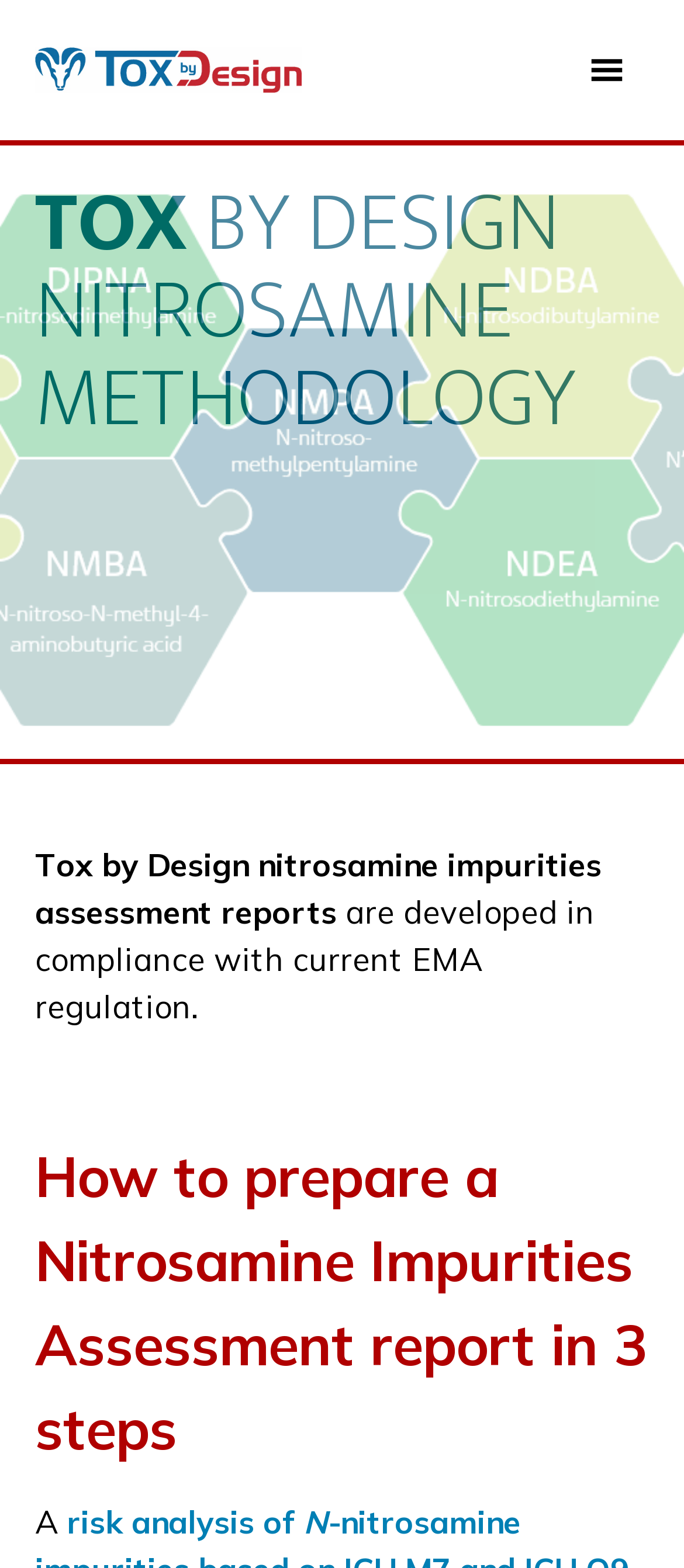Identify the bounding box coordinates for the UI element that matches this description: "parent_node: API importation and distribution".

[0.826, 0.018, 0.949, 0.072]